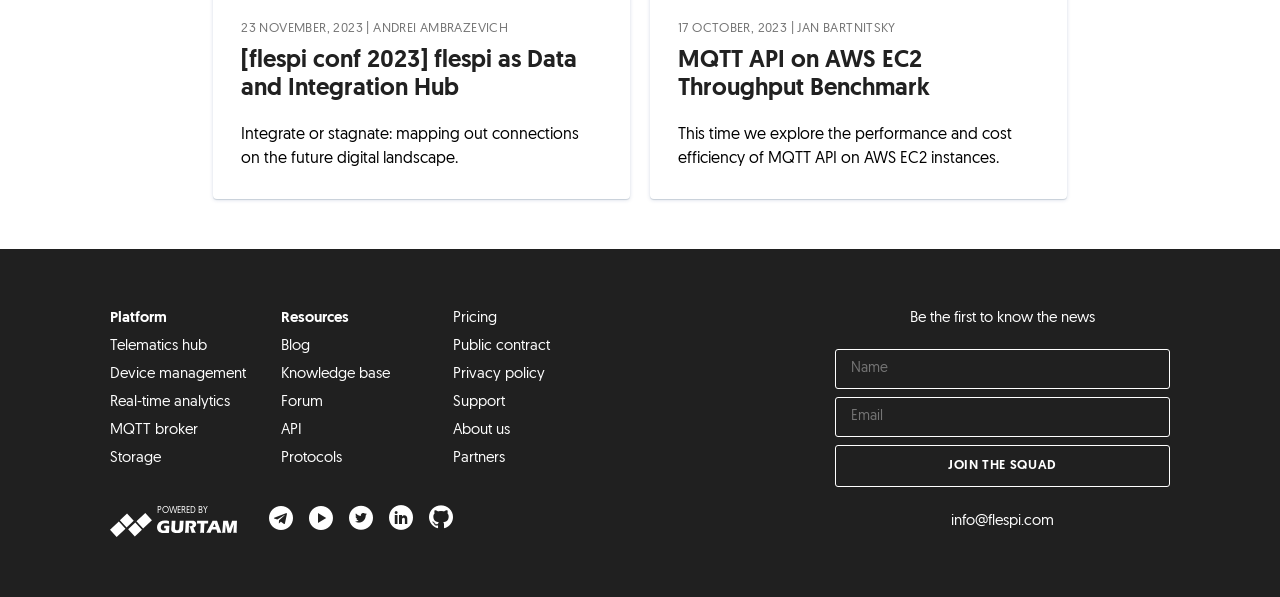Identify the bounding box coordinates of the part that should be clicked to carry out this instruction: "Enter your name in the input field".

[0.652, 0.584, 0.914, 0.651]